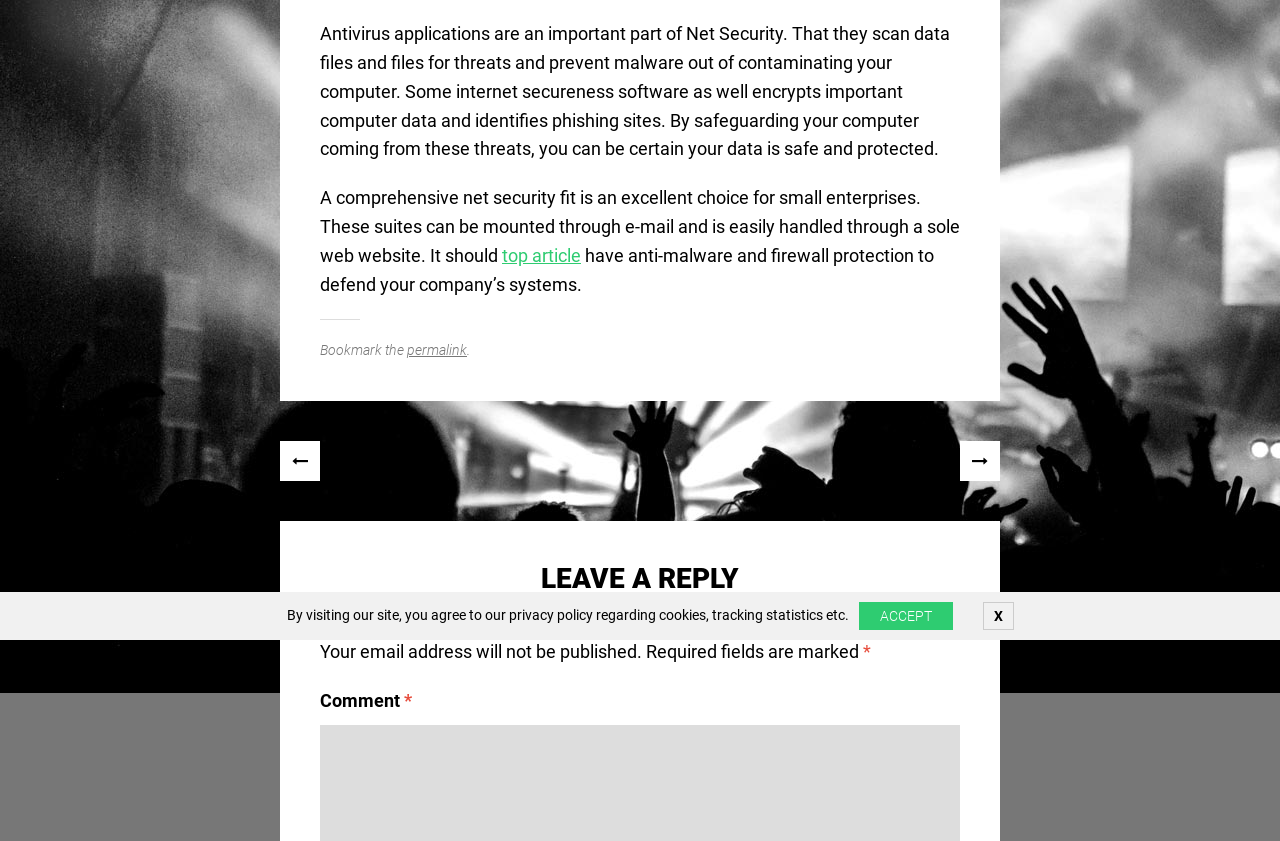Extract the bounding box coordinates for the described element: "August 13, 2014". The coordinates should be represented as four float numbers between 0 and 1: [left, top, right, bottom].

None